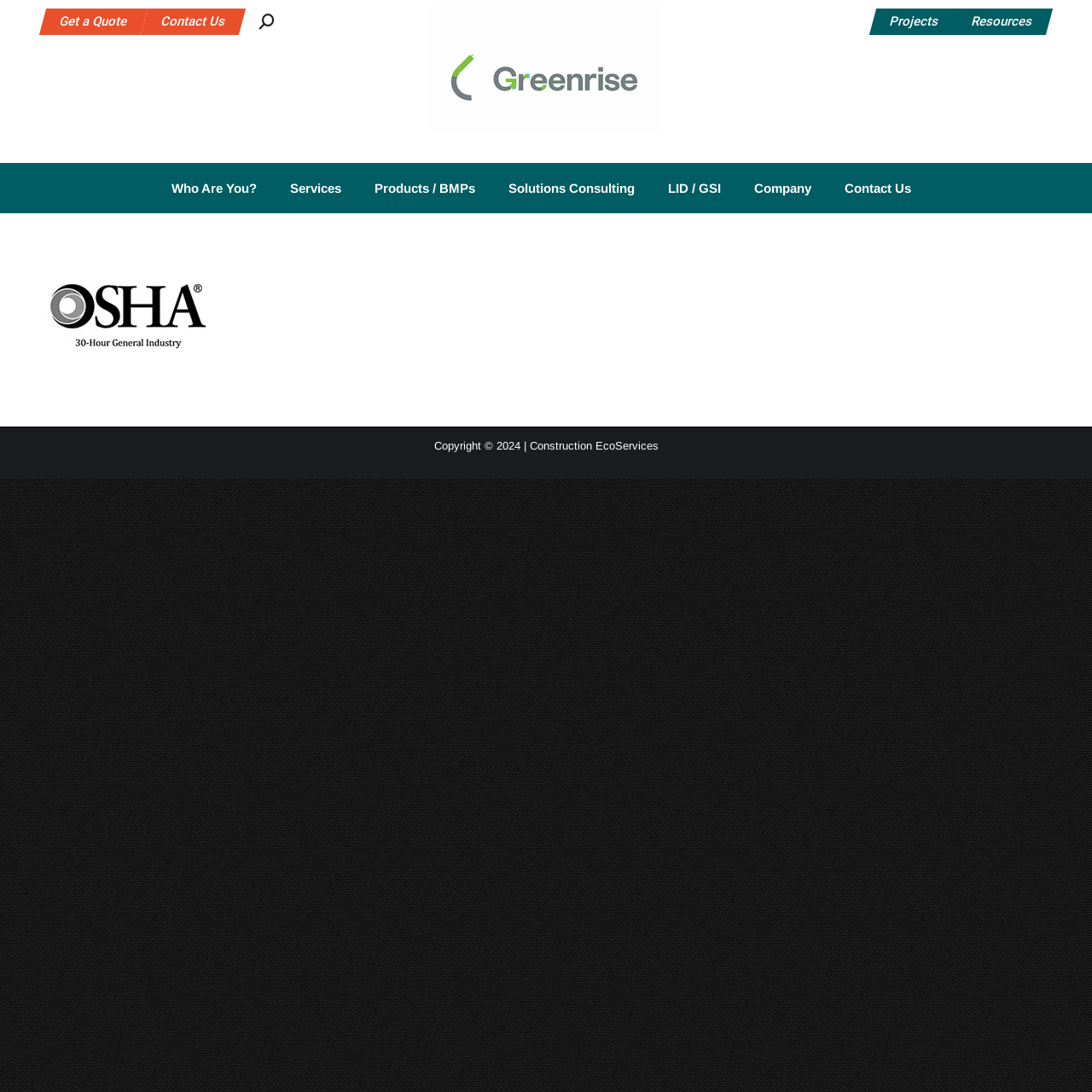Bounding box coordinates are specified in the format (top-left x, top-left y, bottom-right x, bottom-right y). All values are floating point numbers bounded between 0 and 1. Please provide the bounding box coordinate of the region this sentence describes: Products / BMPs

[0.335, 0.157, 0.443, 0.188]